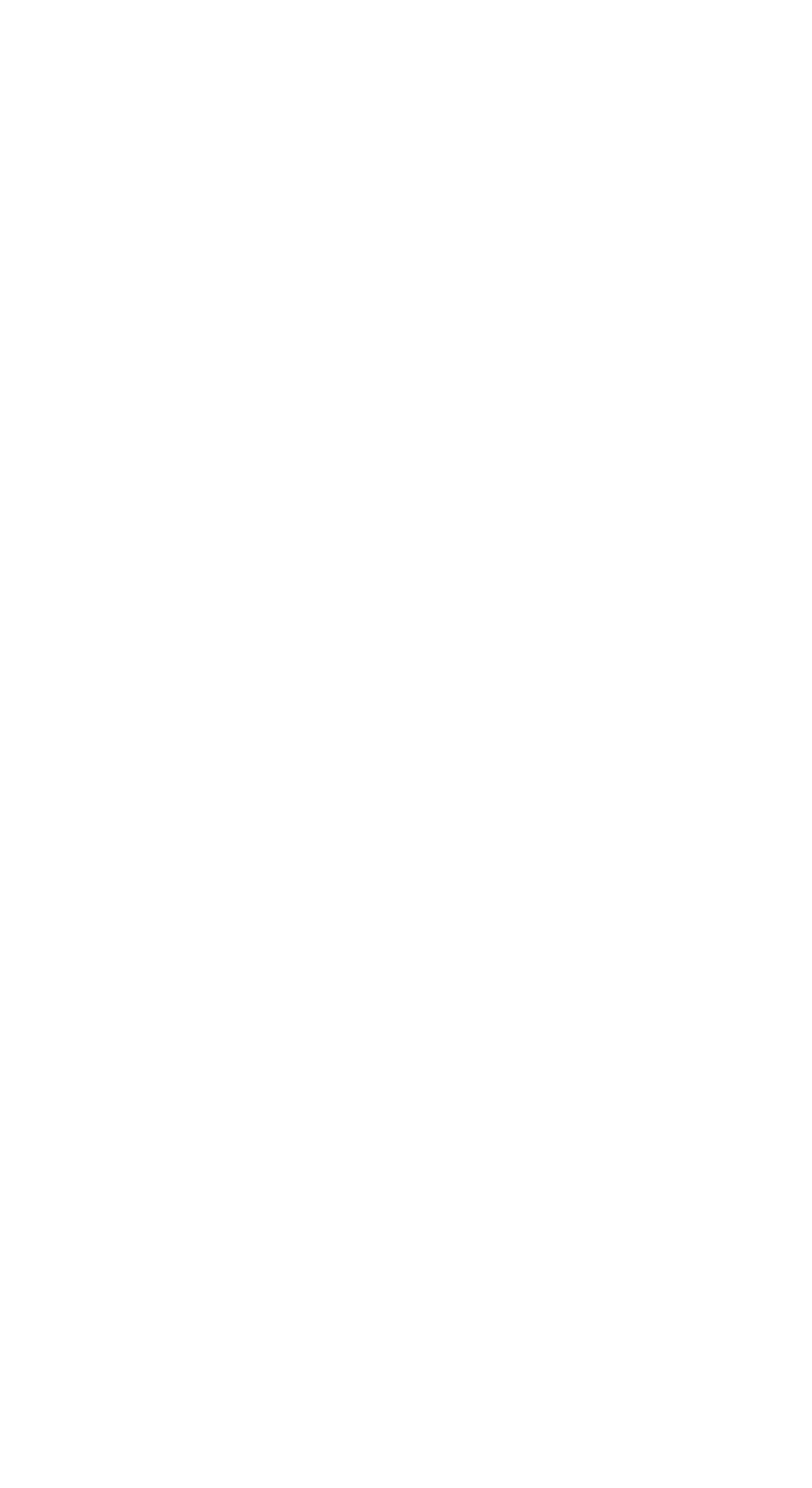What is the first button in the top navigation bar?
Using the visual information, answer the question in a single word or phrase.

Programs/Projects